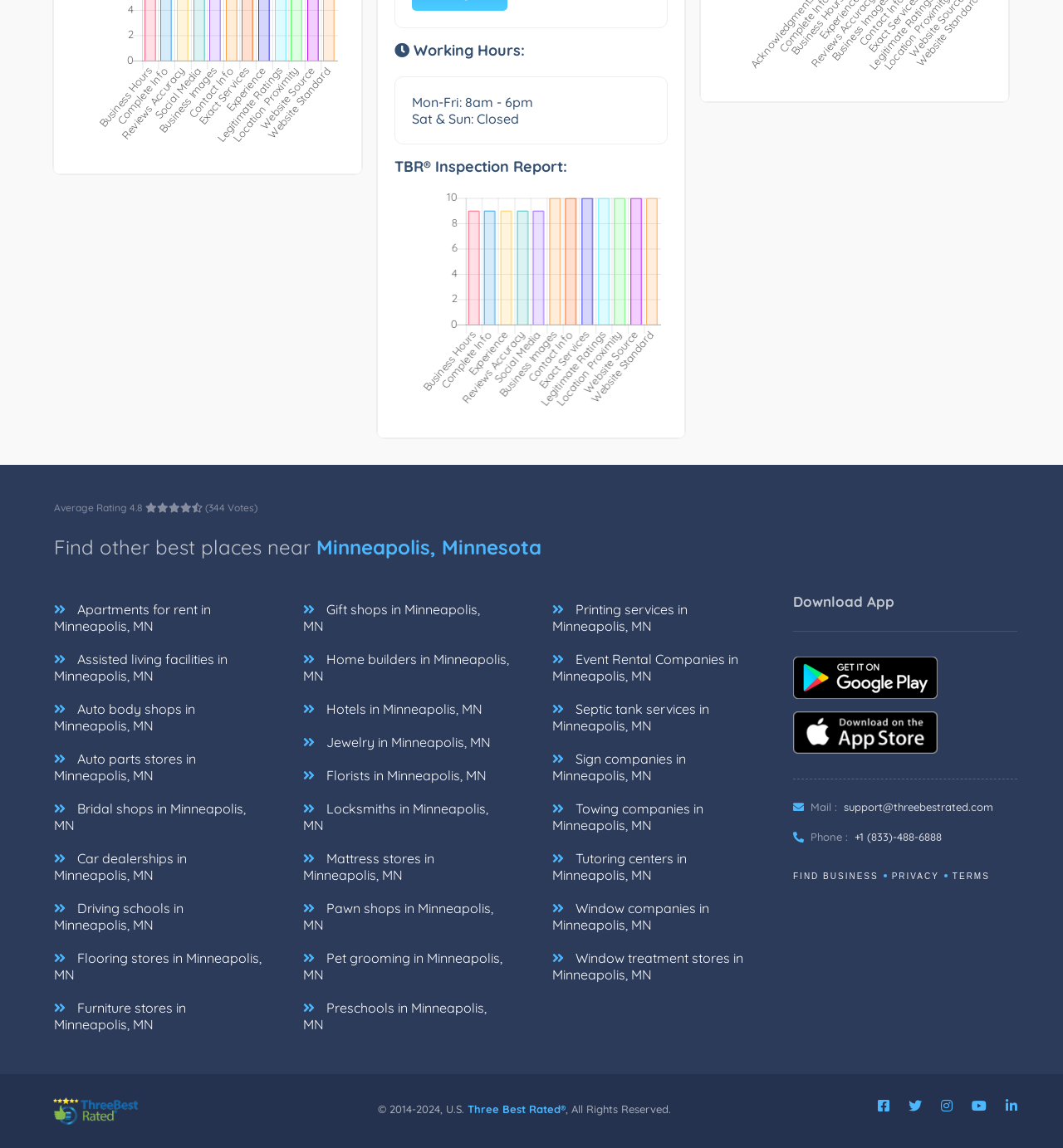Locate the bounding box coordinates of the area that needs to be clicked to fulfill the following instruction: "Download the app". The coordinates should be in the format of four float numbers between 0 and 1, namely [left, top, right, bottom].

[0.746, 0.516, 0.957, 0.55]